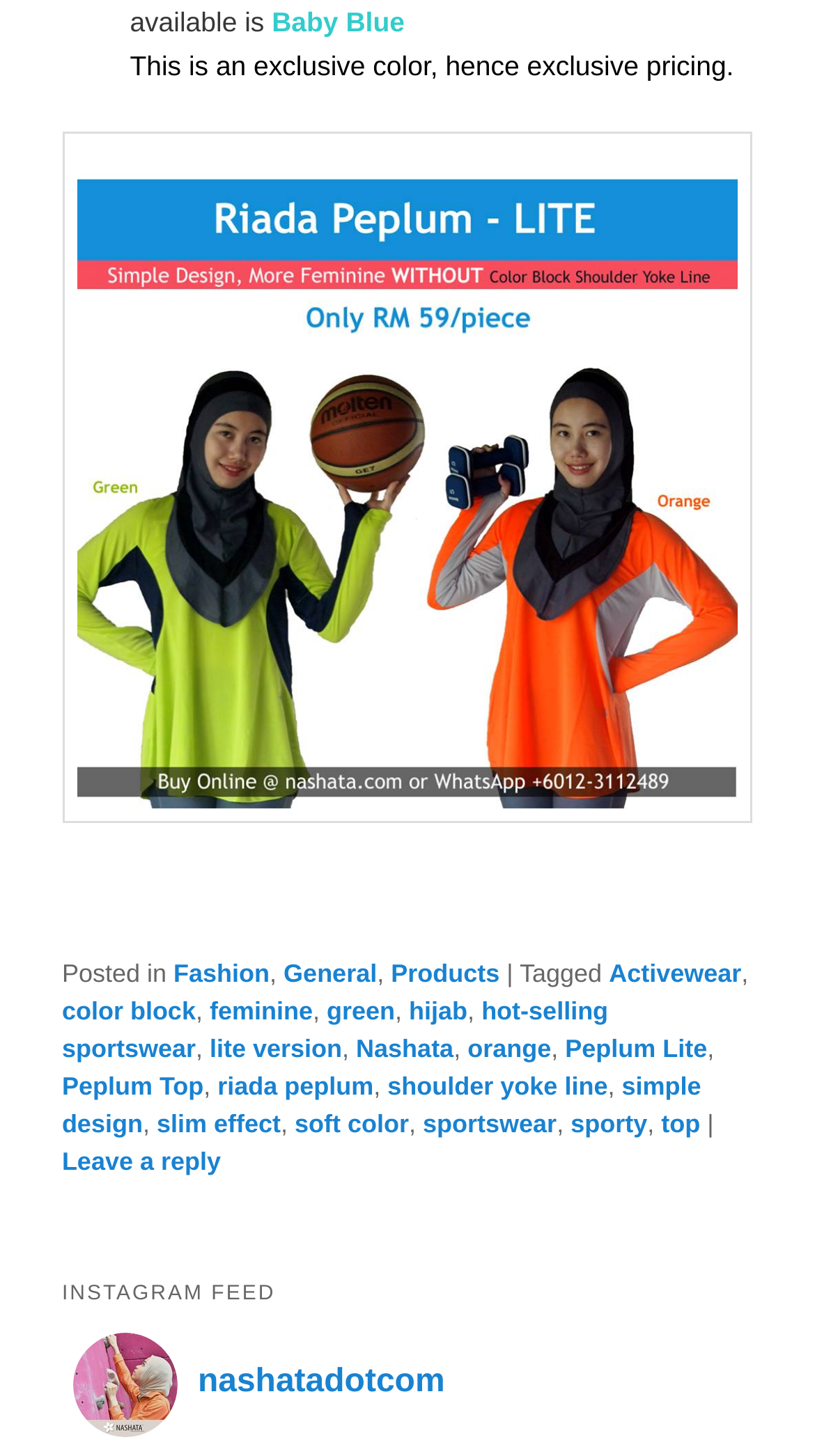Given the element description: "Leave a reply", predict the bounding box coordinates of the UI element it refers to, using four float numbers between 0 and 1, i.e., [left, top, right, bottom].

[0.076, 0.788, 0.271, 0.808]